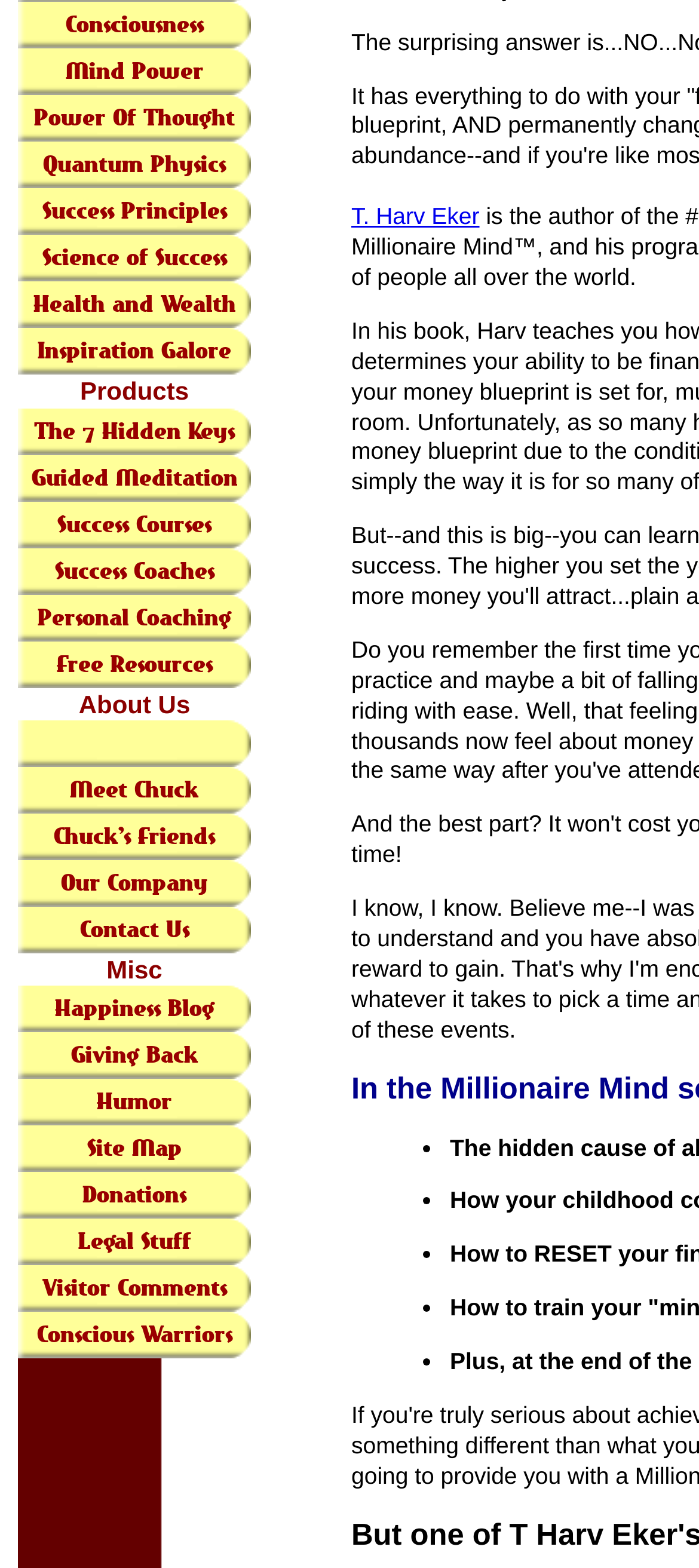Calculate the bounding box coordinates for the UI element based on the following description: "Donations". Ensure the coordinates are four float numbers between 0 and 1, i.e., [left, top, right, bottom].

[0.026, 0.747, 0.359, 0.777]